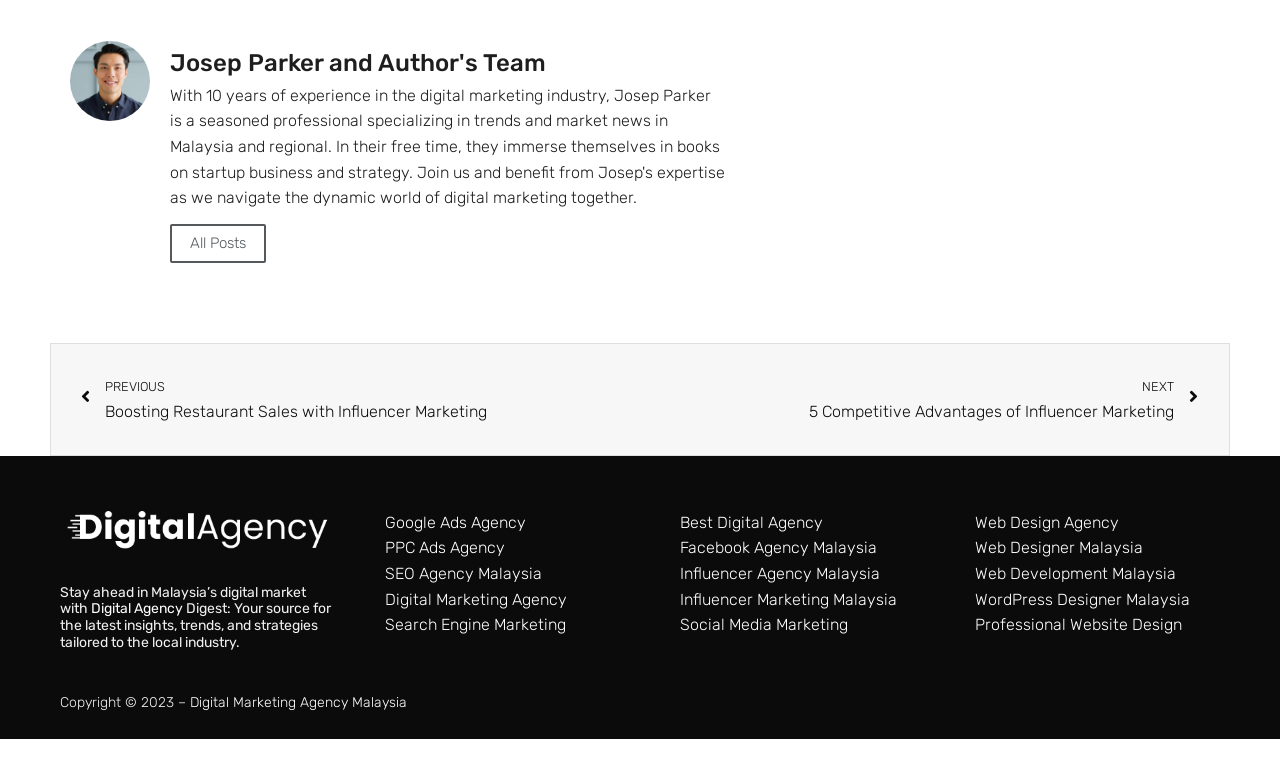What is the copyright year mentioned at the bottom of the webpage?
Answer the question with as much detail as you can, using the image as a reference.

The copyright year can be found at the bottom of the webpage, where it is written as 'Copyright © 2023 –', indicating that the copyright year is 2023.